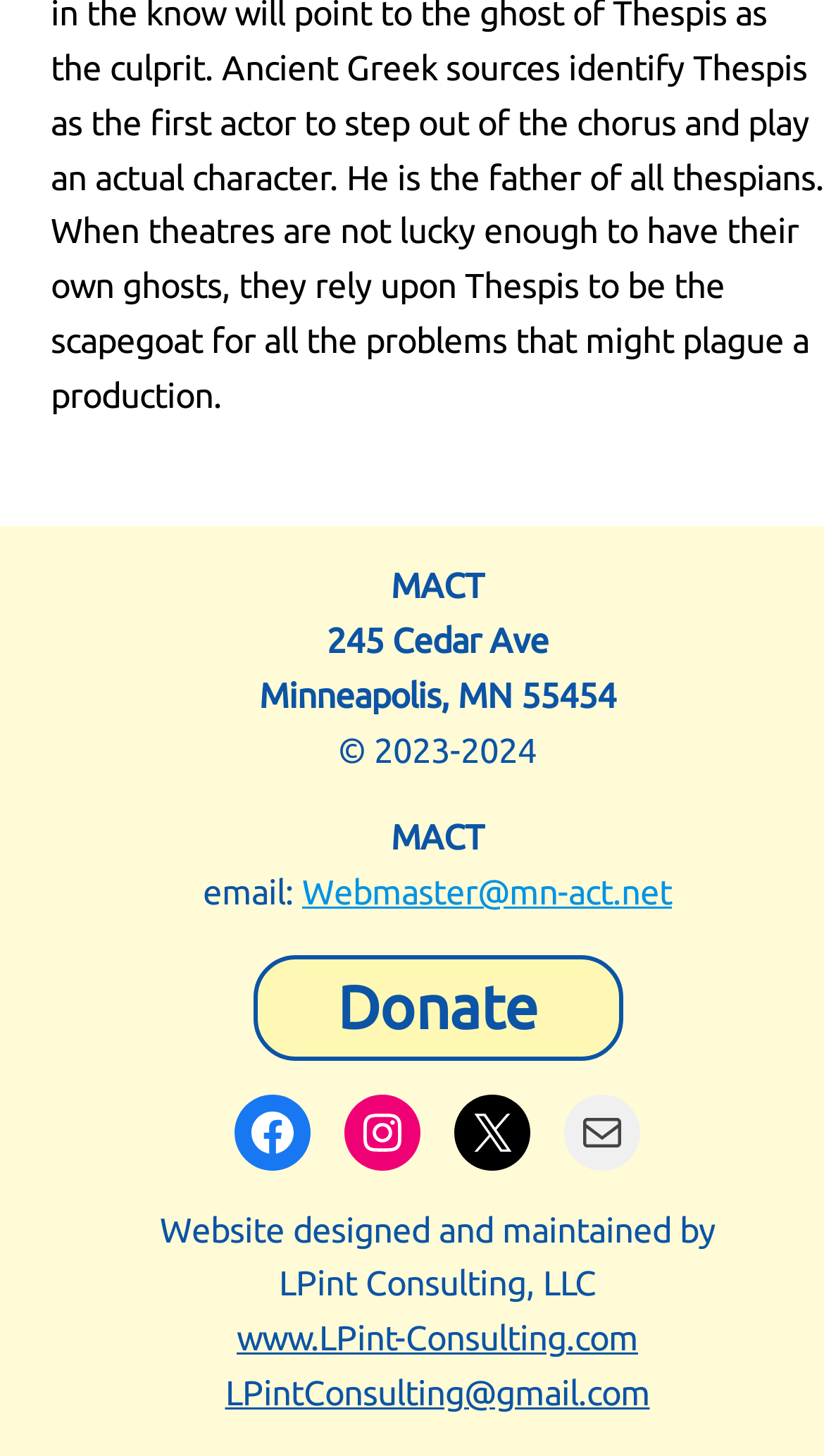Could you provide the bounding box coordinates for the portion of the screen to click to complete this instruction: "click Donate"?

[0.306, 0.656, 0.755, 0.728]